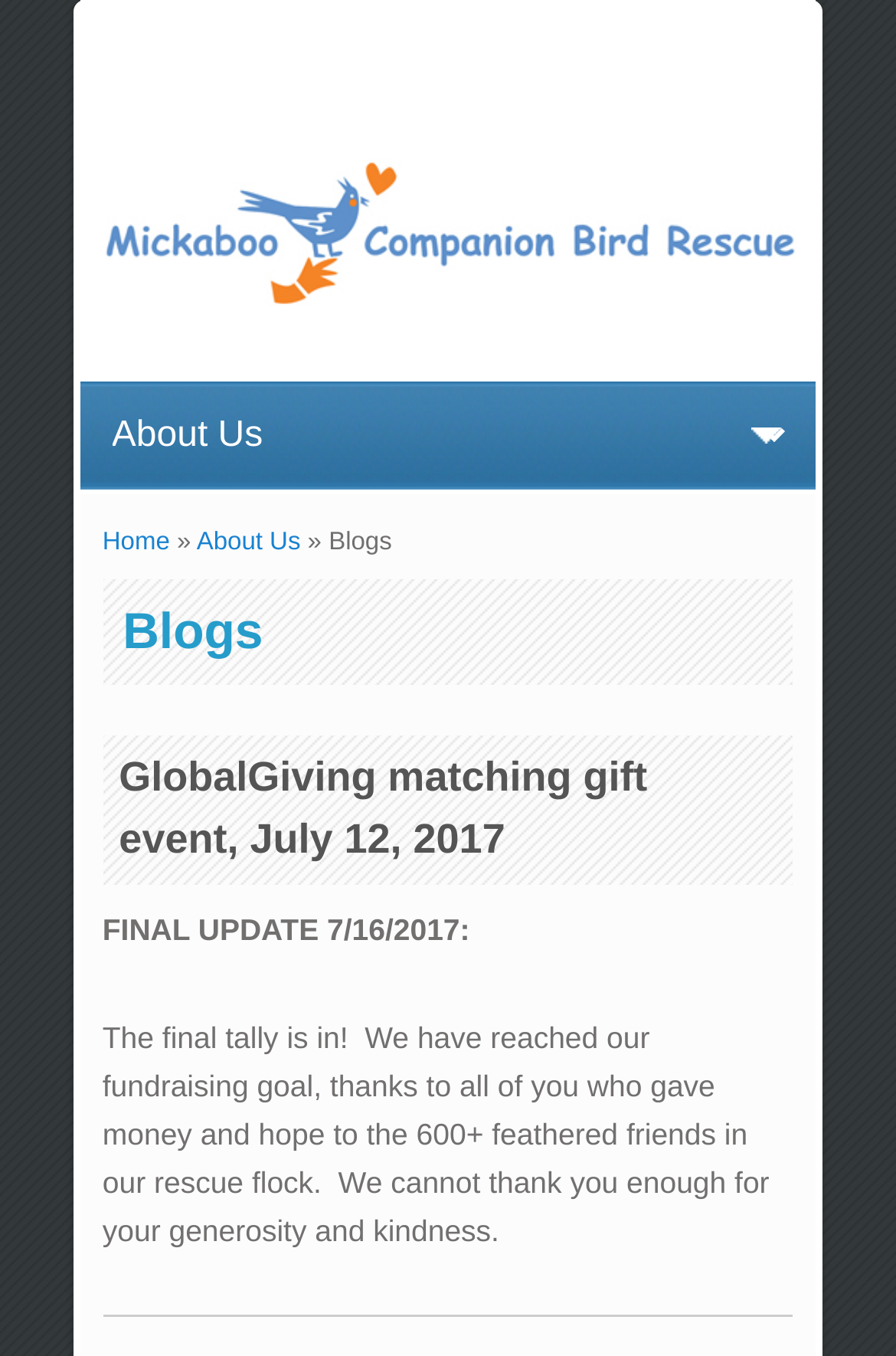What is the current page?
Refer to the screenshot and respond with a concise word or phrase.

Blogs